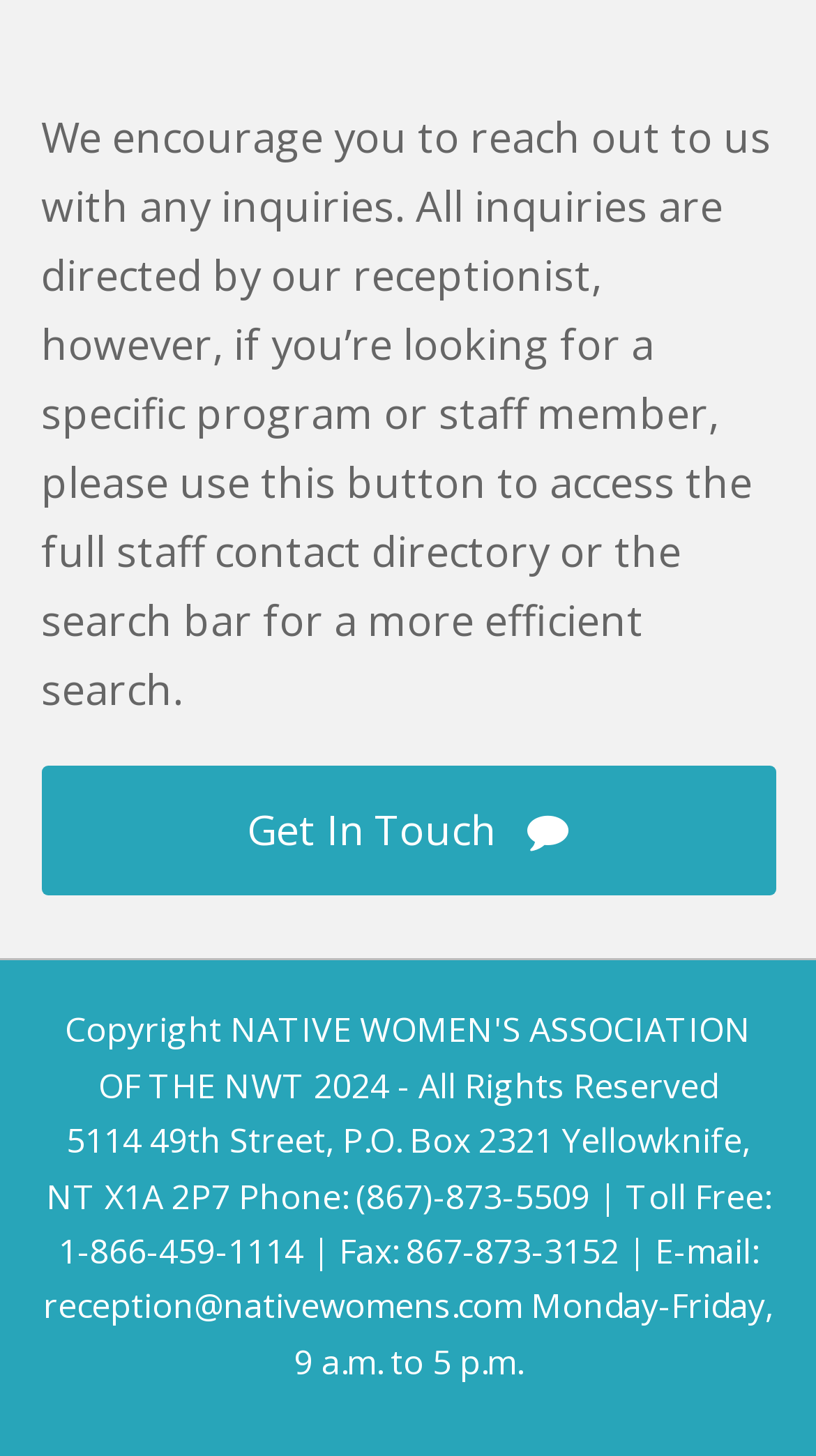Determine the bounding box coordinates of the UI element described by: "Get In Touch".

[0.05, 0.526, 0.95, 0.616]